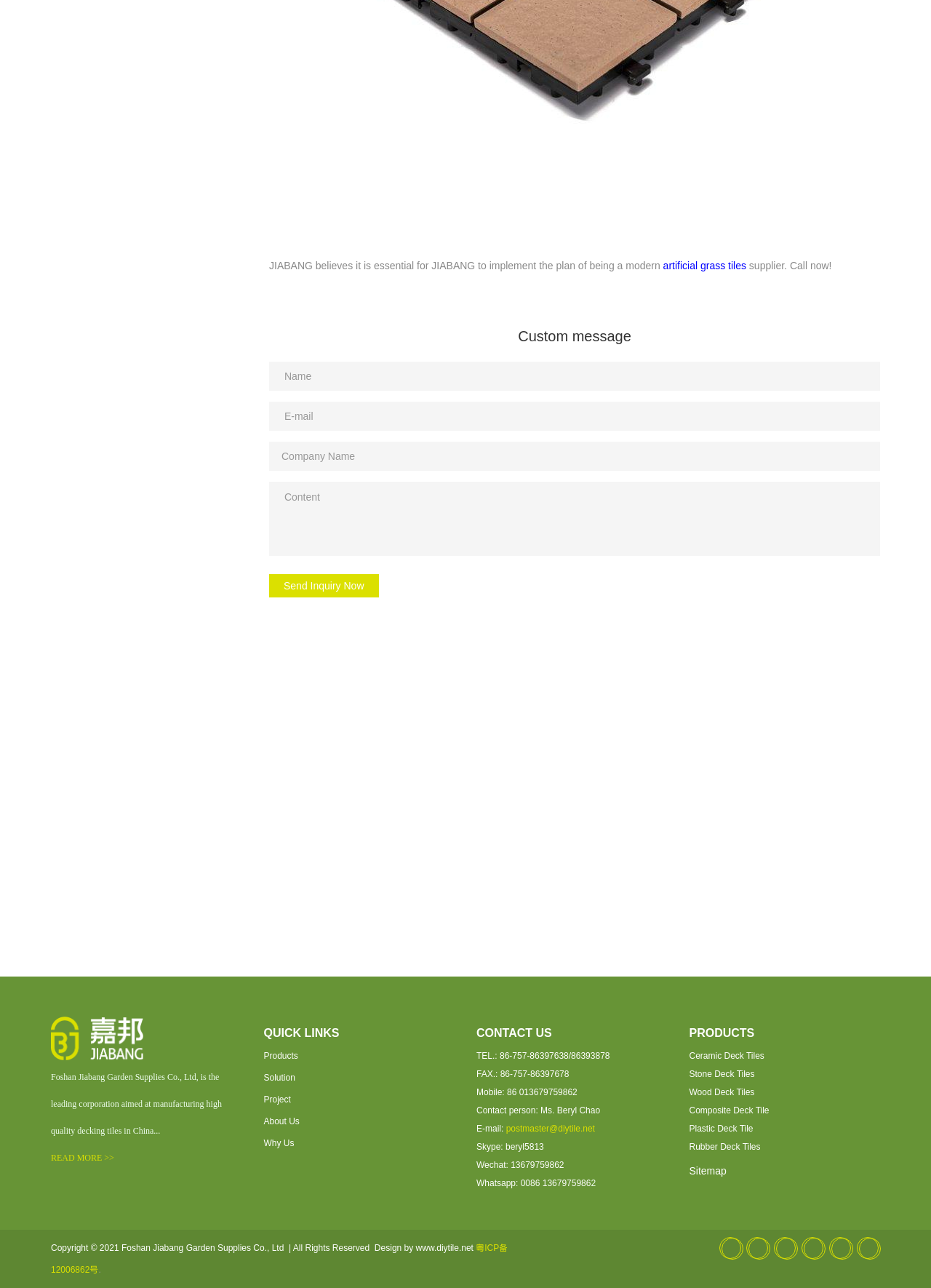Answer the following query with a single word or phrase:
What types of deck tiles are listed on the webpage?

Ceramic, Stone, Wood, Composite, Plastic, Rubber